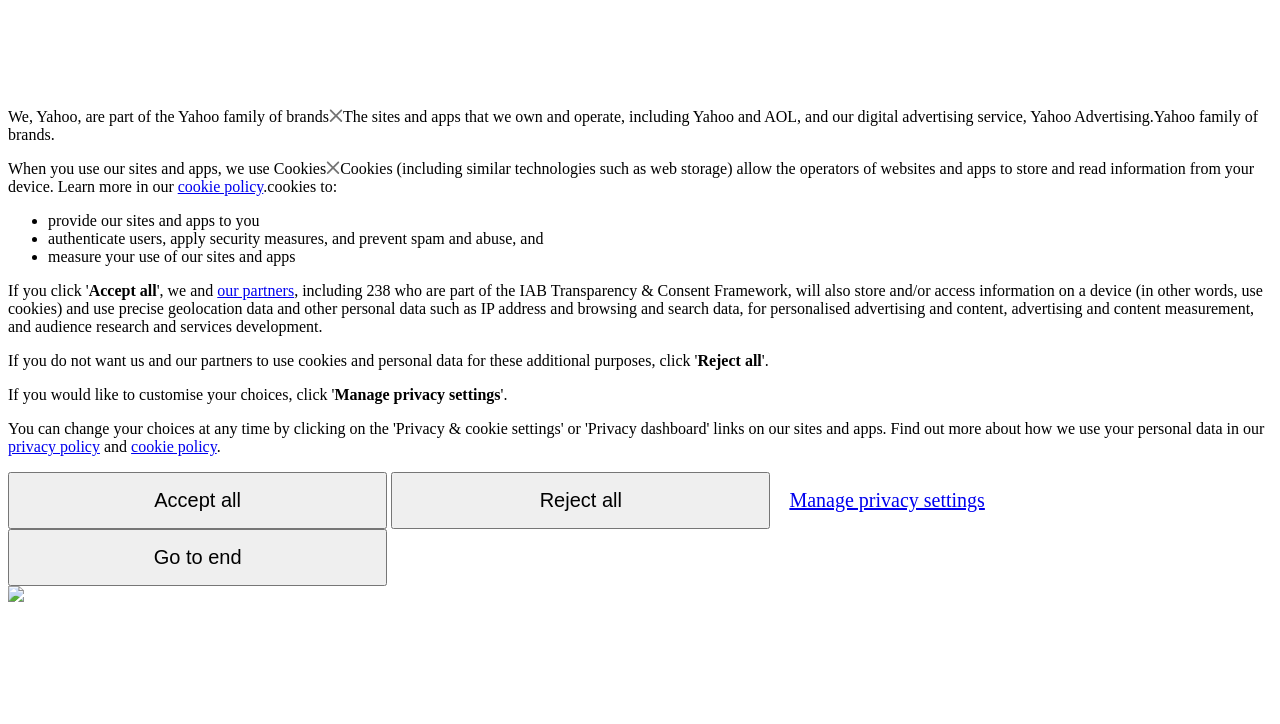Provide a brief response using a word or short phrase to this question:
What can be managed through the 'Manage privacy settings' button?

Privacy settings